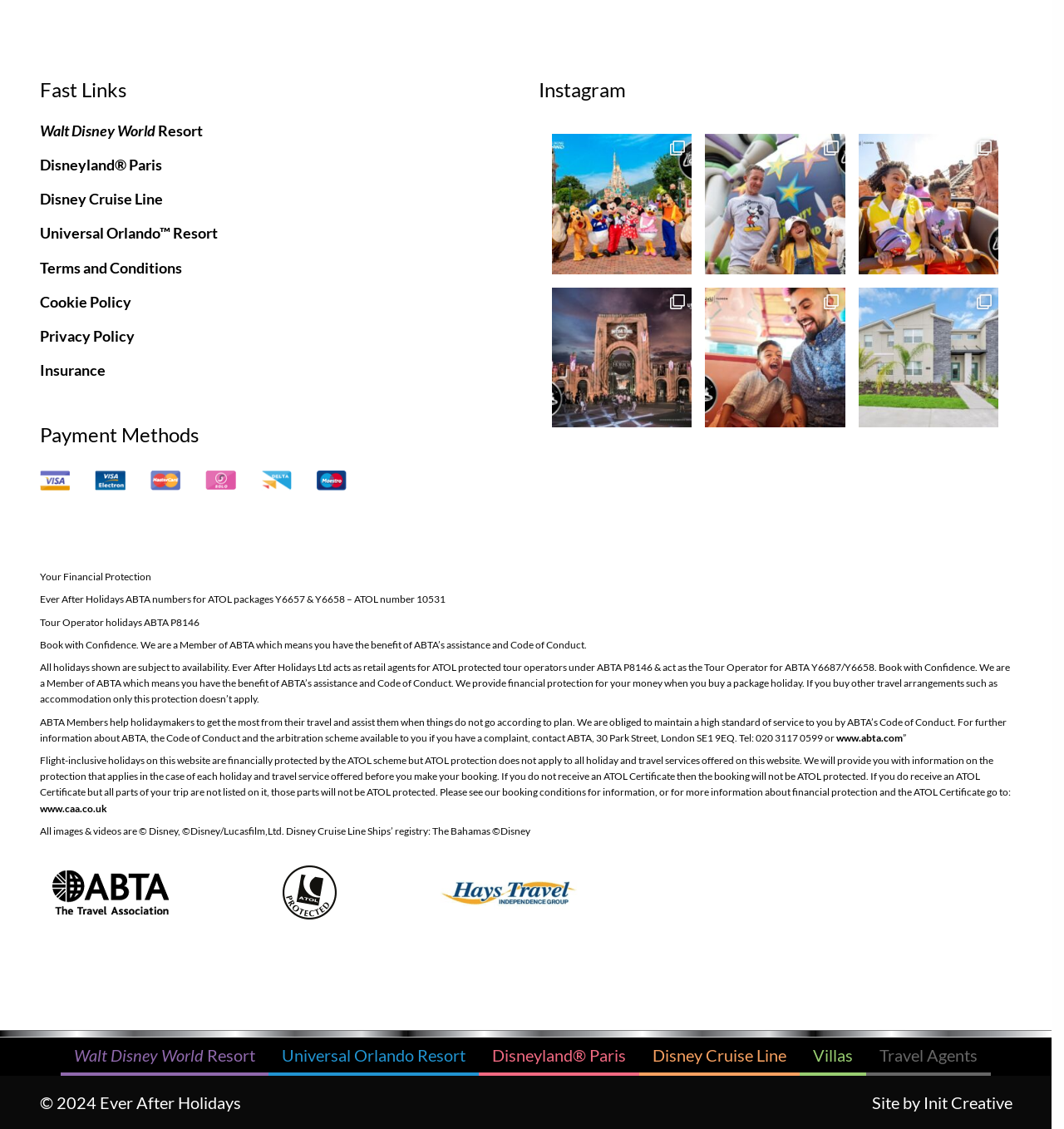Identify the coordinates of the bounding box for the element described below: "Resources". Return the coordinates as four float numbers between 0 and 1: [left, top, right, bottom].

None